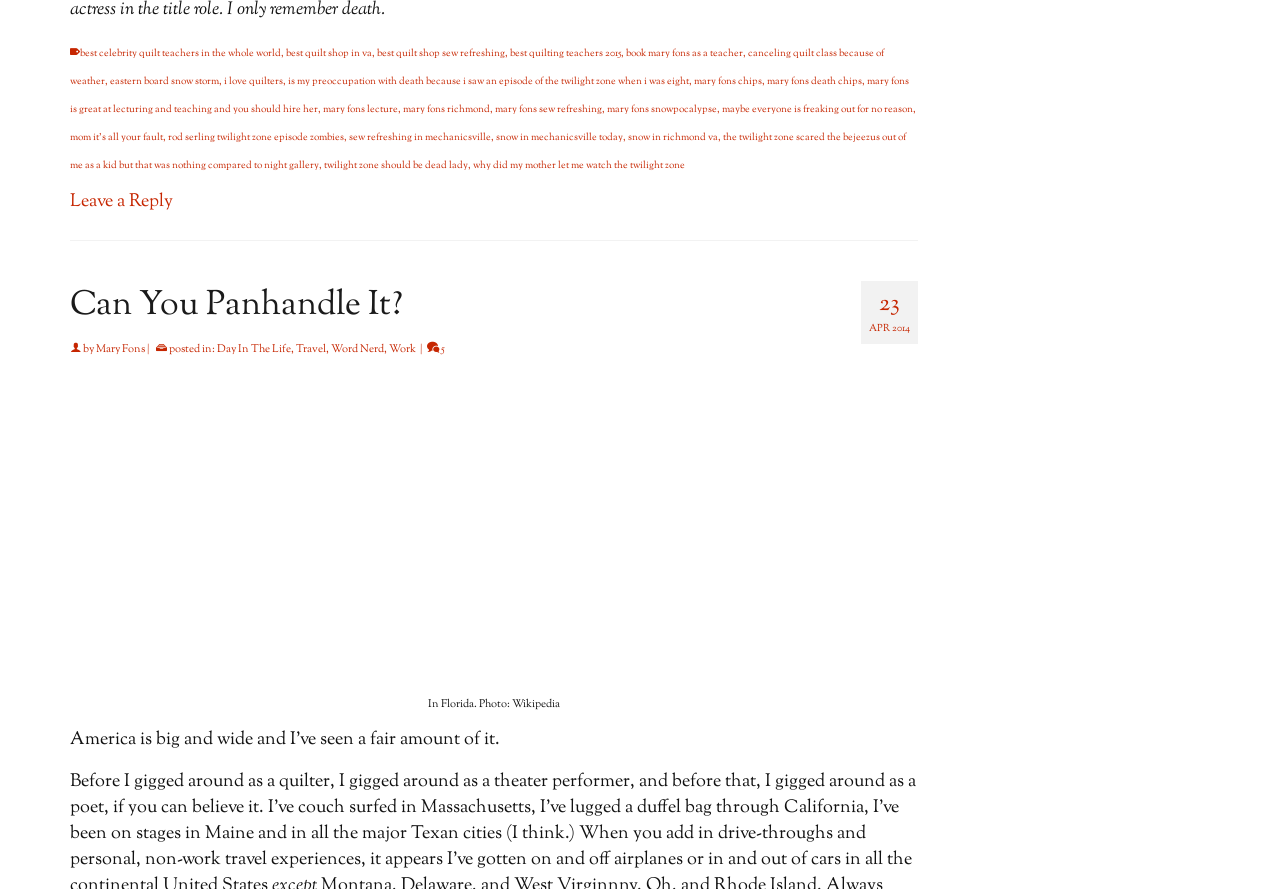Find the bounding box coordinates for the HTML element specified by: "best quilting teachers 2015".

[0.398, 0.051, 0.485, 0.068]